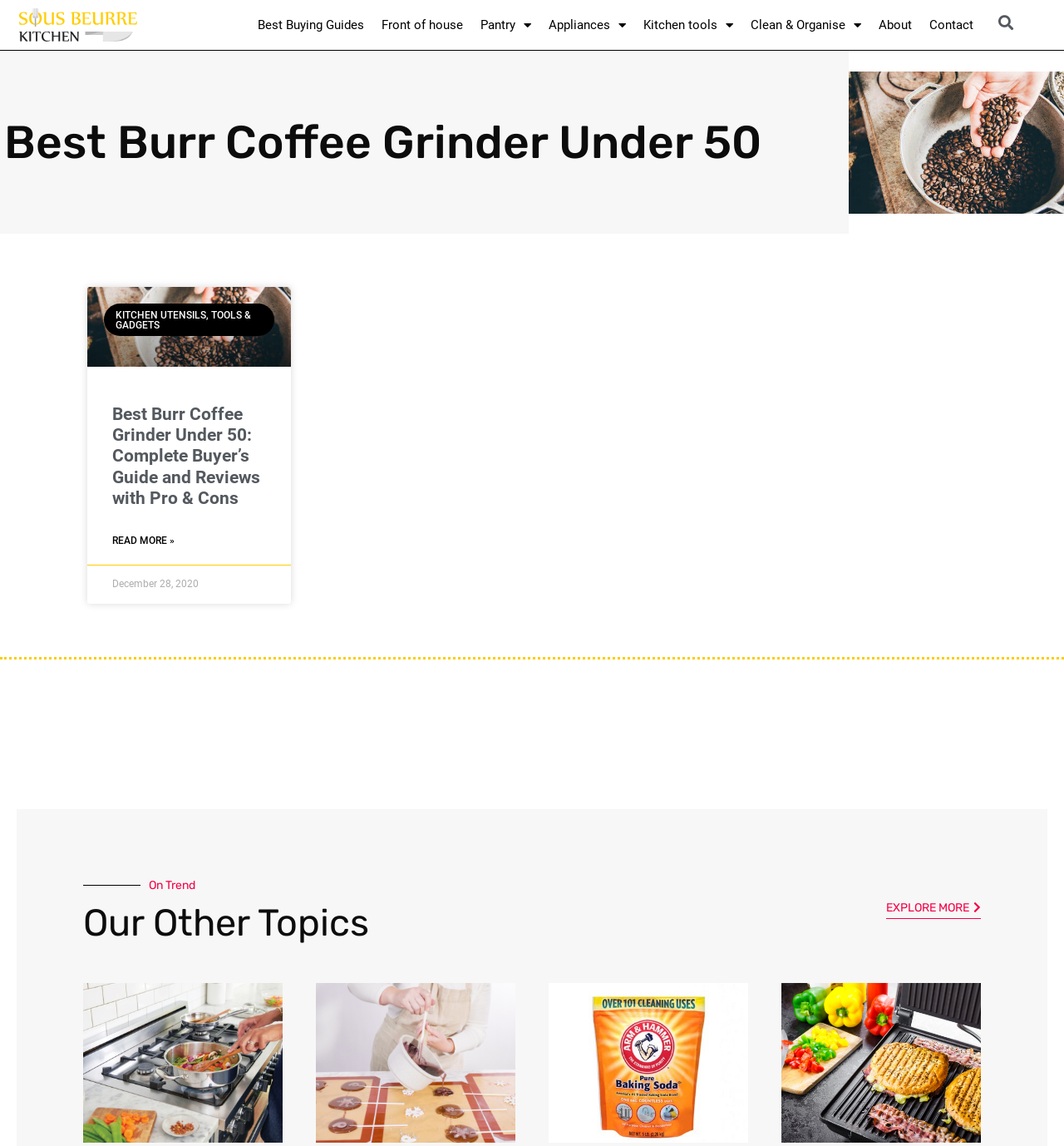Determine the bounding box coordinates for the clickable element required to fulfill the instruction: "Go to About page". Provide the coordinates as four float numbers between 0 and 1, i.e., [left, top, right, bottom].

[0.826, 0.013, 0.857, 0.031]